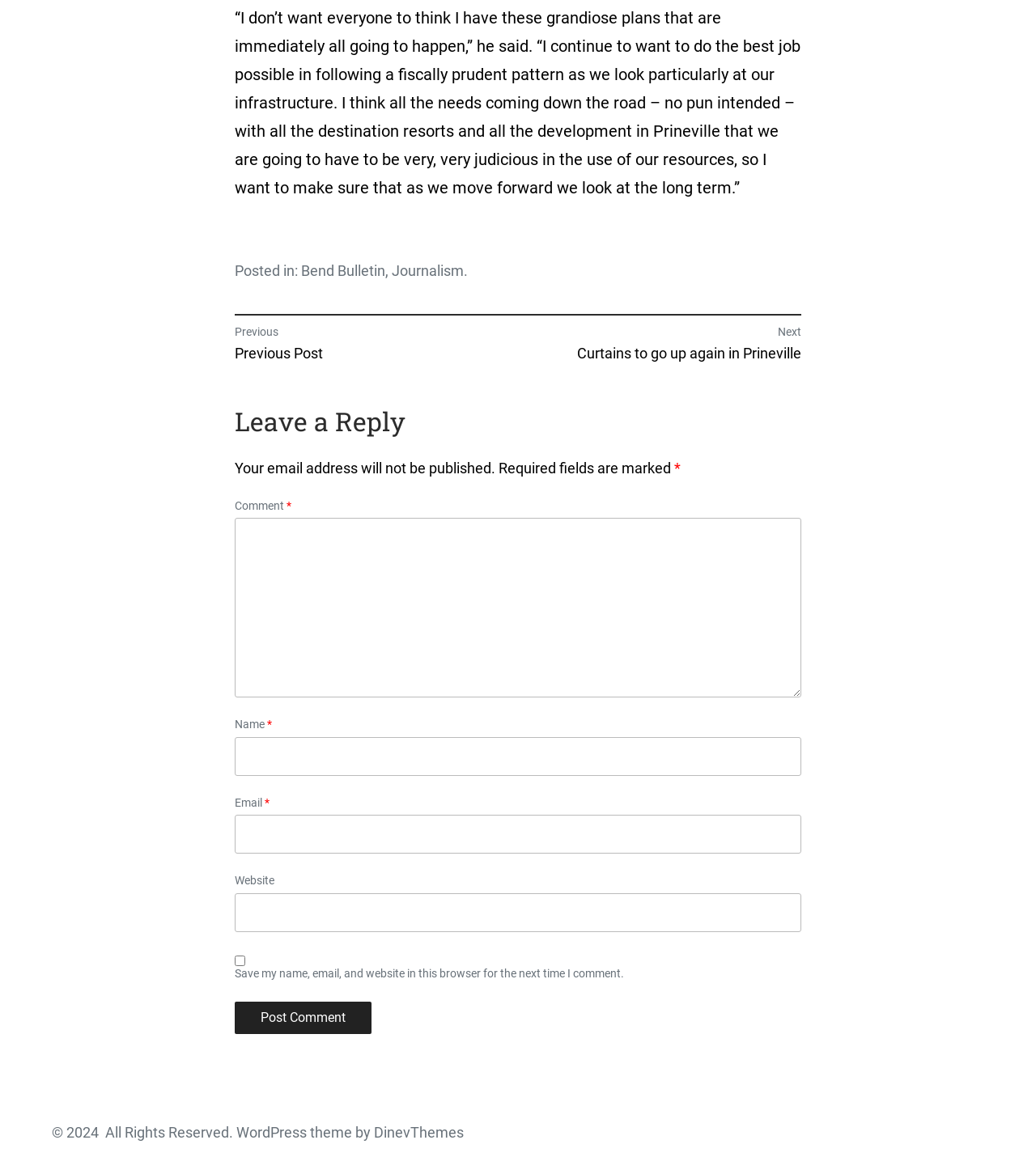Please locate the bounding box coordinates of the region I need to click to follow this instruction: "Enter a comment in the text field".

[0.227, 0.441, 0.773, 0.594]